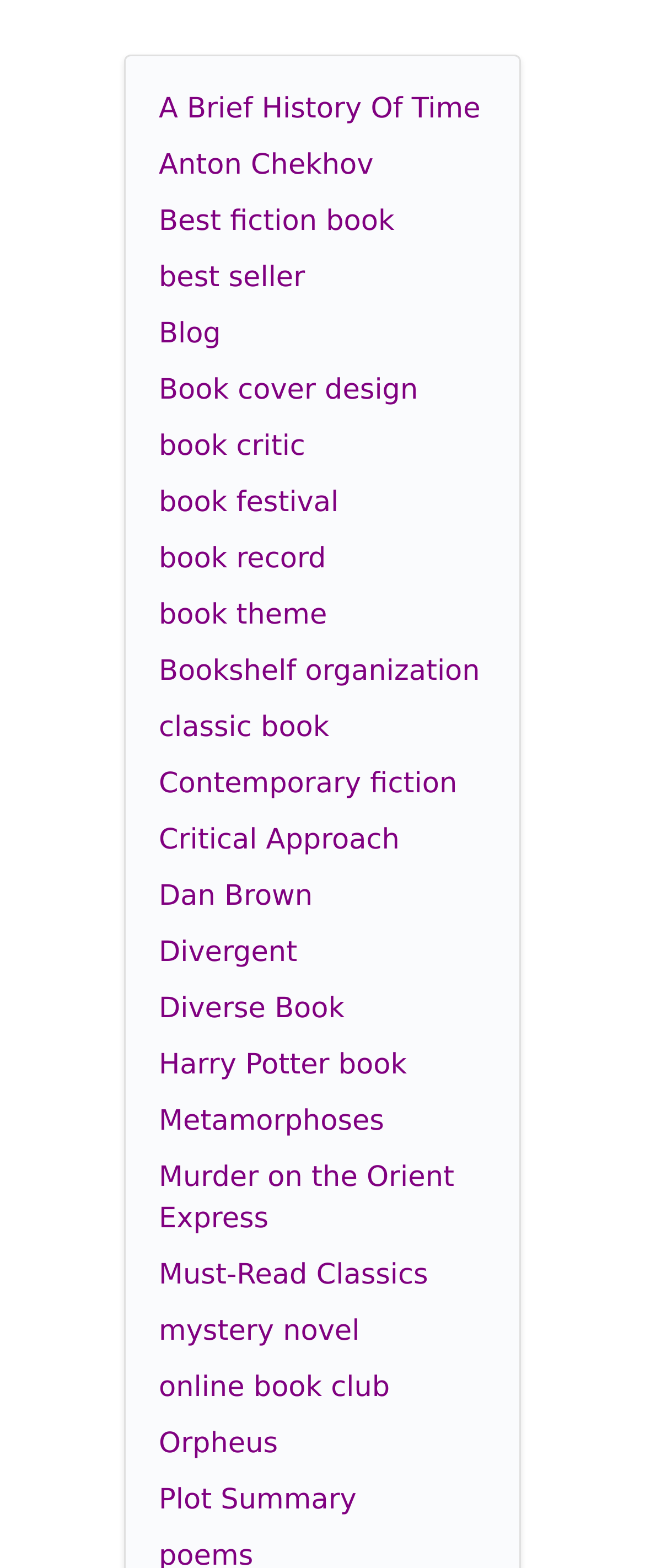Pinpoint the bounding box coordinates of the area that should be clicked to complete the following instruction: "view April 2019". The coordinates must be given as four float numbers between 0 and 1, i.e., [left, top, right, bottom].

None